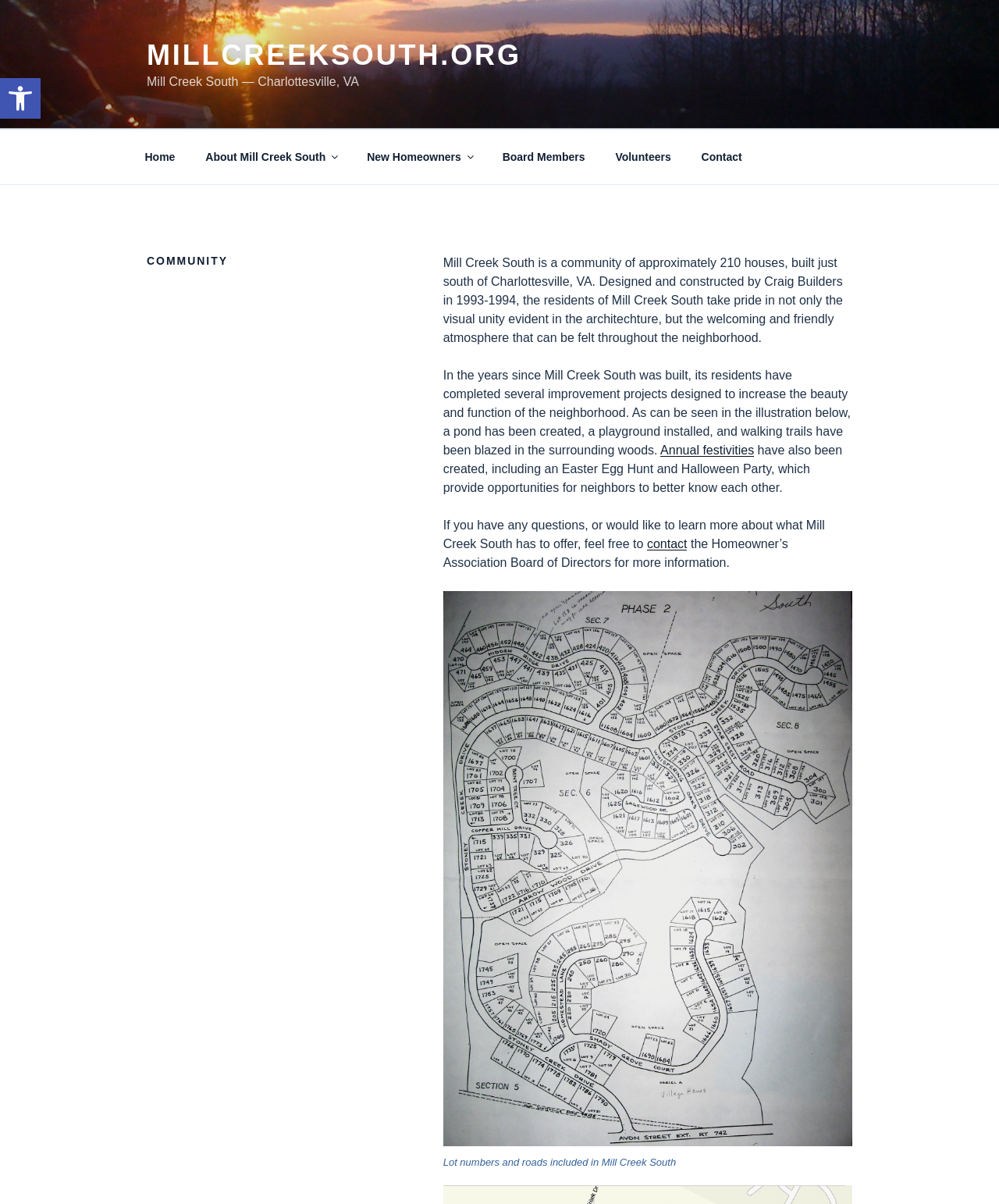Please provide a detailed answer to the question below based on the screenshot: 
What is shown in the figure below the text?

The figure below the text is described by the figcaption 'Lot numbers and roads included in Mill Creek South' with bounding box coordinates [0.444, 0.959, 0.853, 0.972]. It seems to be an image of the lot divisions in Mill Creek South.